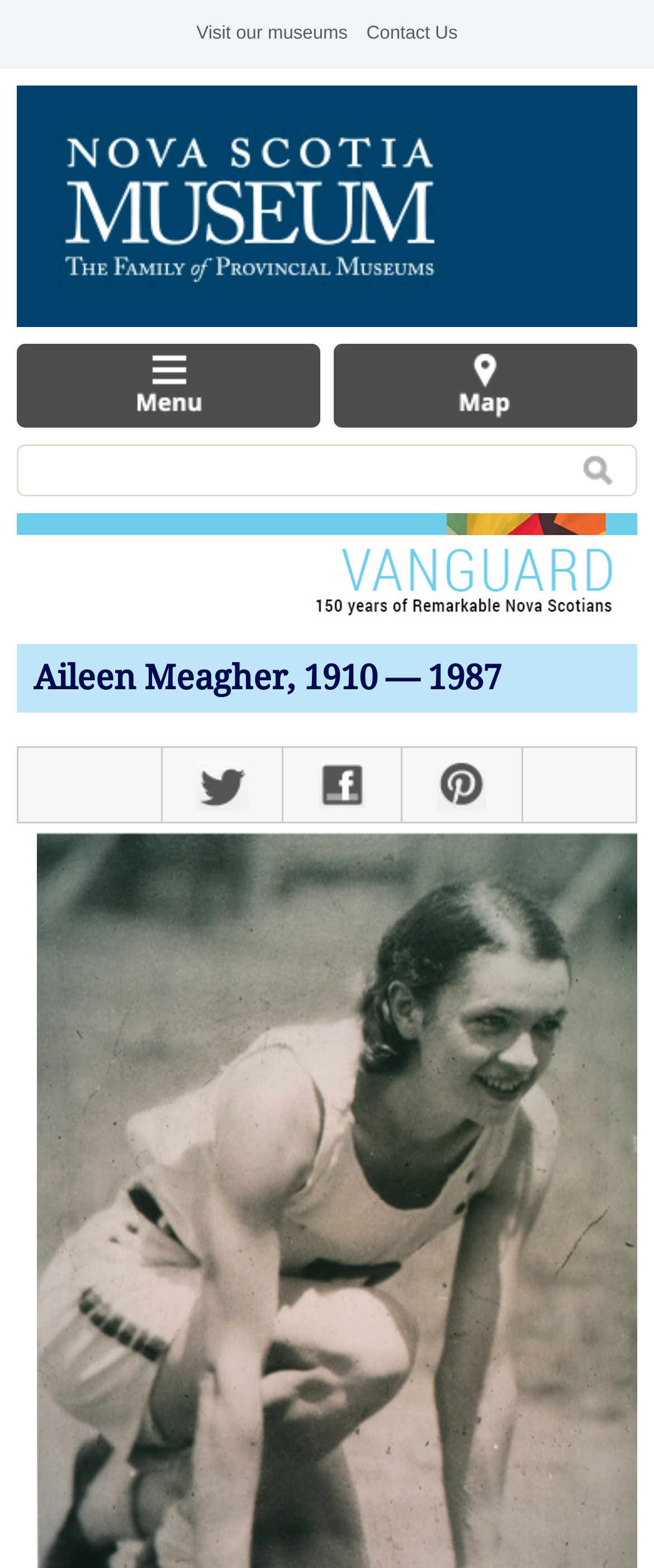Please find the bounding box coordinates of the section that needs to be clicked to achieve this instruction: "Open the menu".

[0.026, 0.219, 0.491, 0.273]